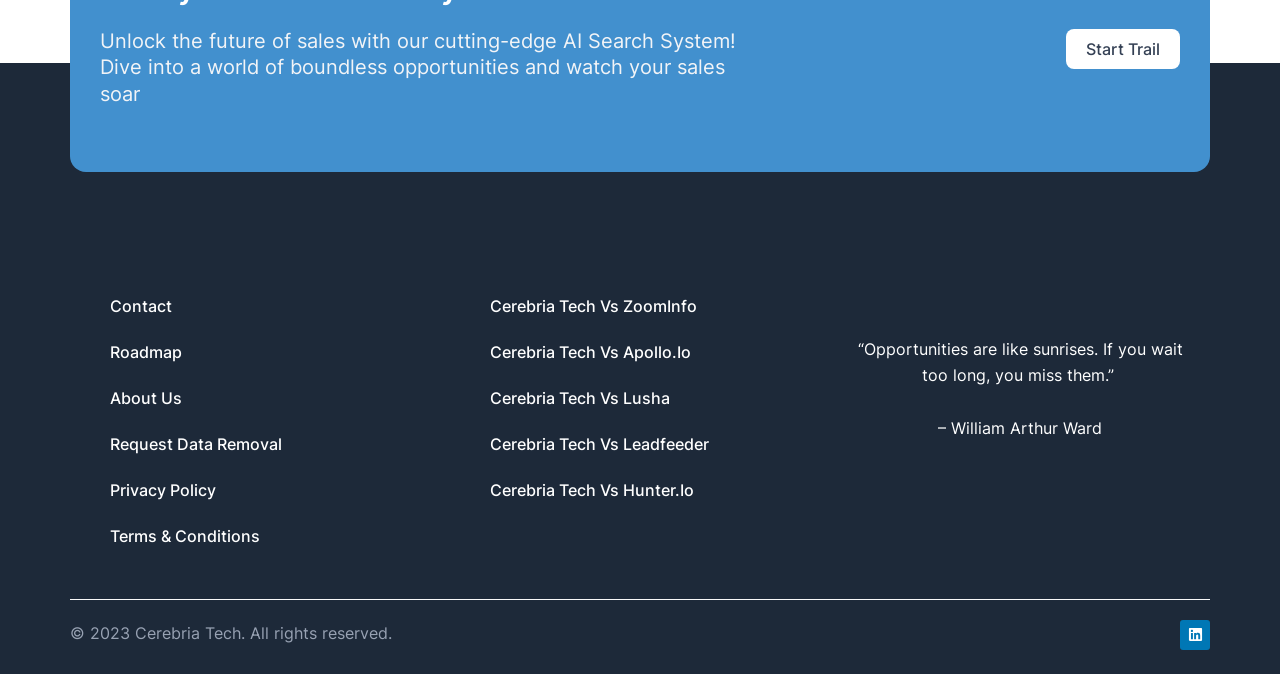Use the details in the image to answer the question thoroughly: 
How many comparison links are there?

There are five comparison links on the webpage, which are 'Cerebria Tech Vs ZoomInfo', 'Cerebria Tech Vs Apollo.Io', 'Cerebria Tech Vs Lusha', 'Cerebria Tech Vs Leadfeeder', and 'Cerebria Tech Vs Hunter.Io'.